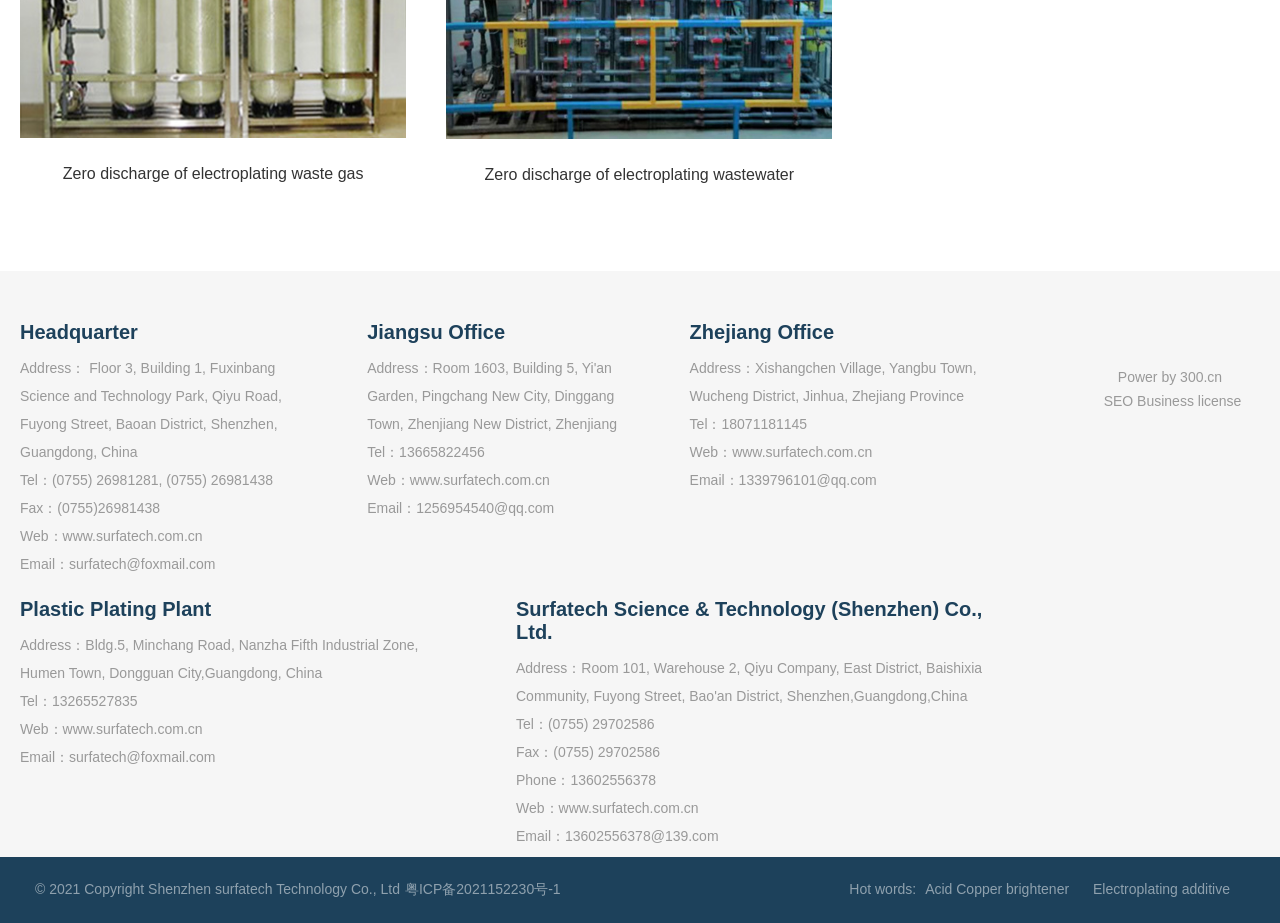What is the copyright year of Shenzhen surfatech Technology Co., Ltd.?
Using the image as a reference, answer with just one word or a short phrase.

2021